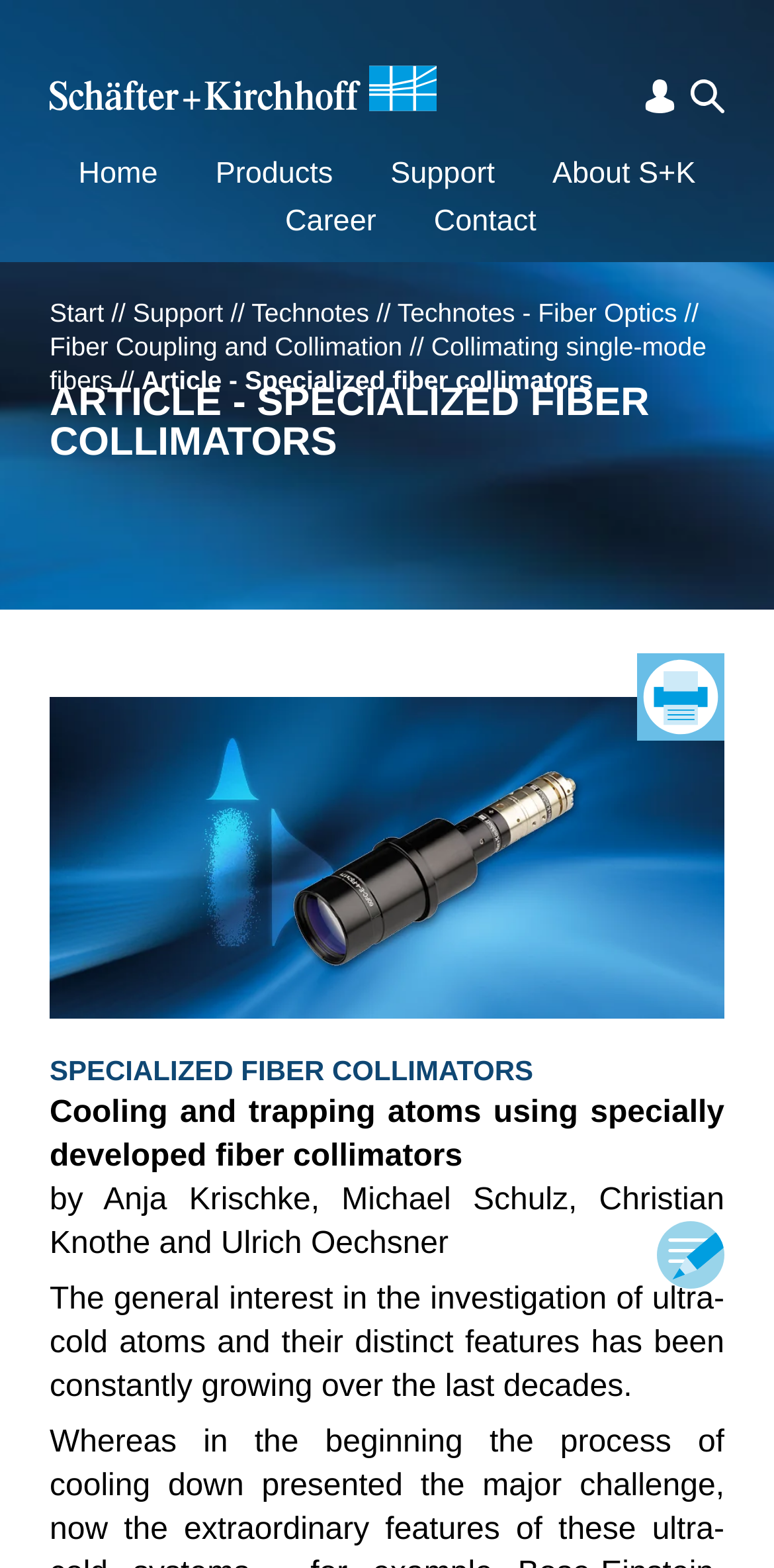Please answer the following question using a single word or phrase: 
What is the main topic of the article?

Fiber collimators